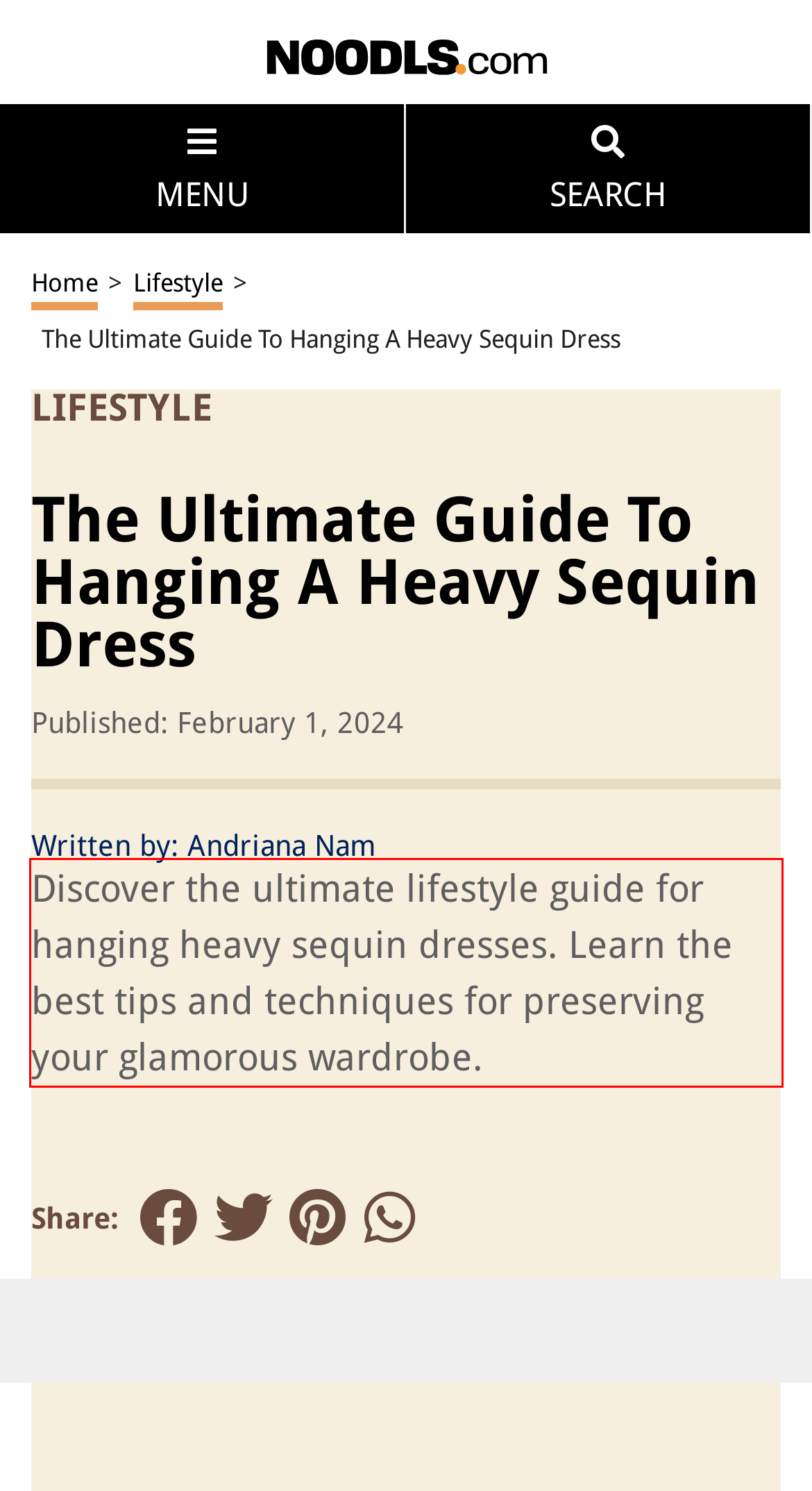Given a screenshot of a webpage with a red bounding box, extract the text content from the UI element inside the red bounding box.

Discover the ultimate lifestyle guide for hanging heavy sequin dresses. Learn the best tips and techniques for preserving your glamorous wardrobe.